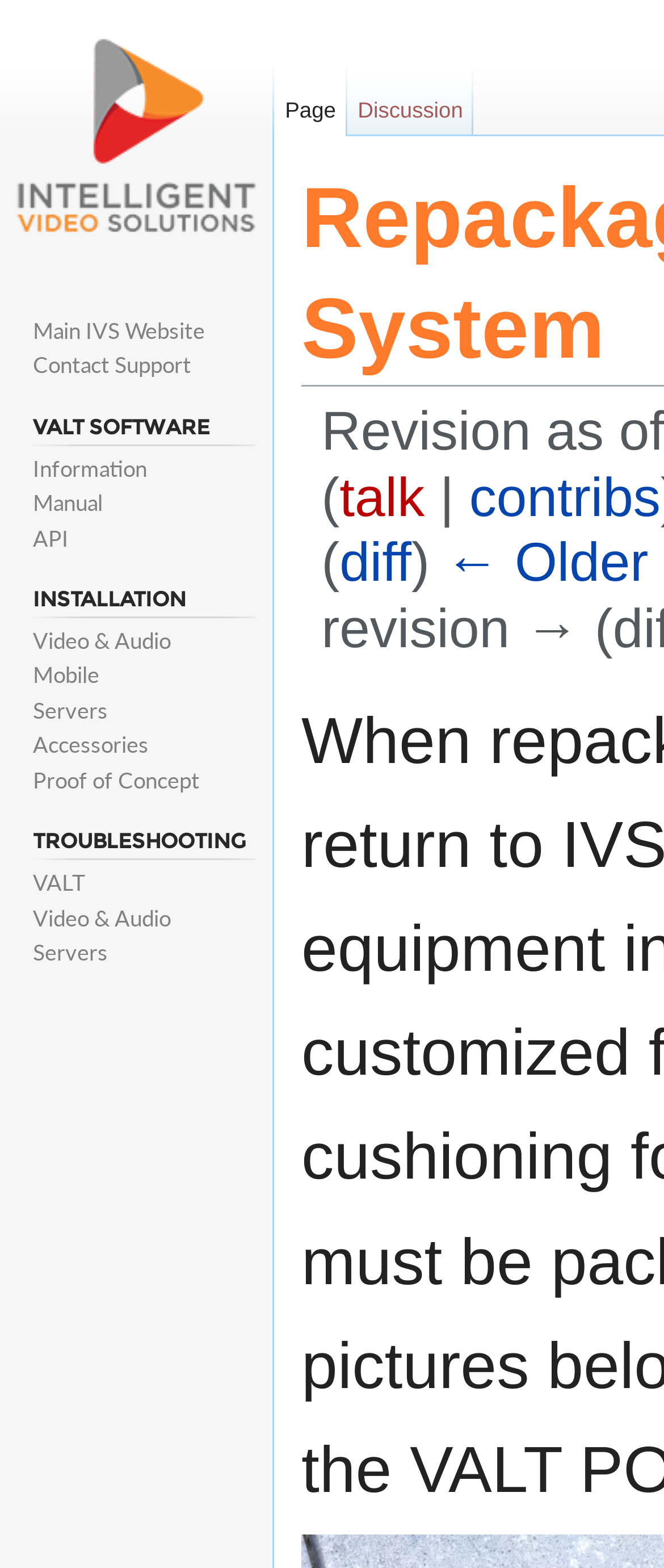Please provide the bounding box coordinate of the region that matches the element description: Contact Support. Coordinates should be in the format (top-left x, top-left y, bottom-right x, bottom-right y) and all values should be between 0 and 1.

[0.049, 0.224, 0.288, 0.241]